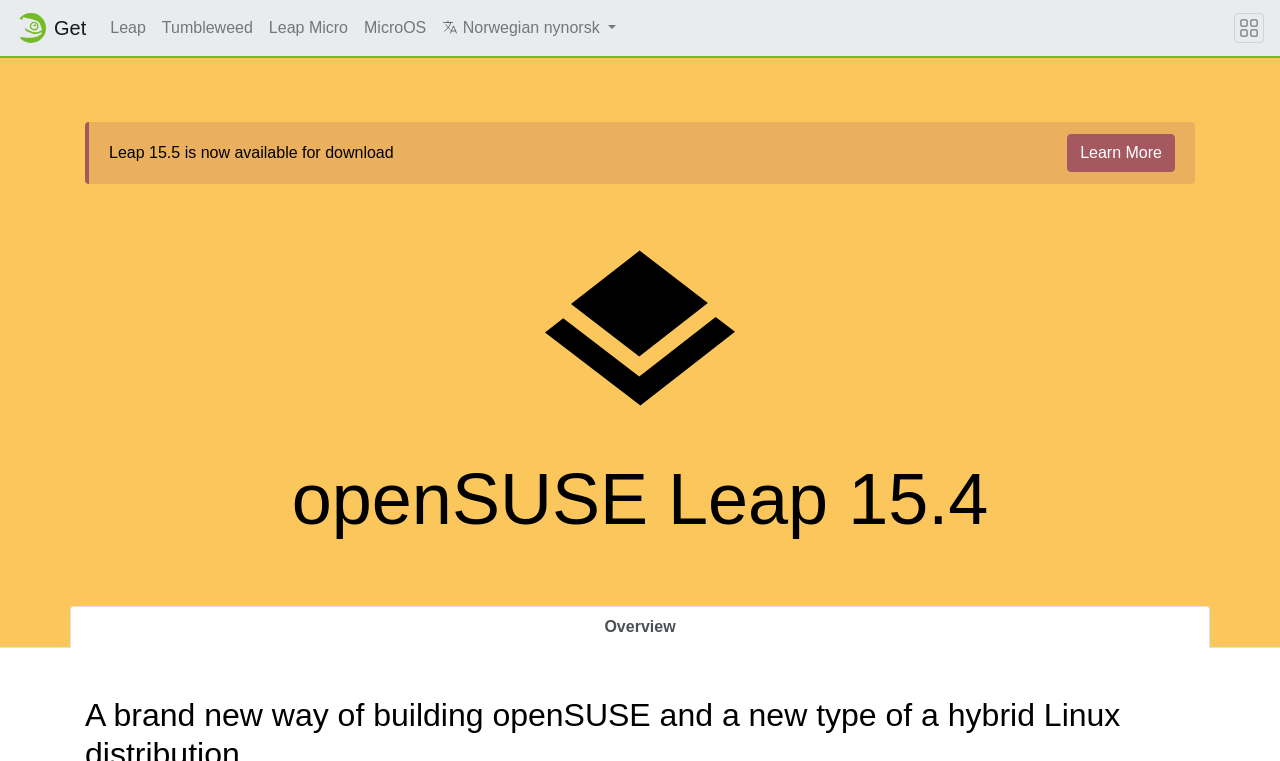What is the position of the image relative to the 'Learn More' link?
Please provide a comprehensive and detailed answer to the question.

I compared the y1 and y2 coordinates of the image element and the 'Learn More' link element, and found that the image is above the link, since the y1 and y2 values of the image element [0.4, 0.263, 0.6, 0.599] are smaller than those of the link element [0.834, 0.176, 0.918, 0.226].